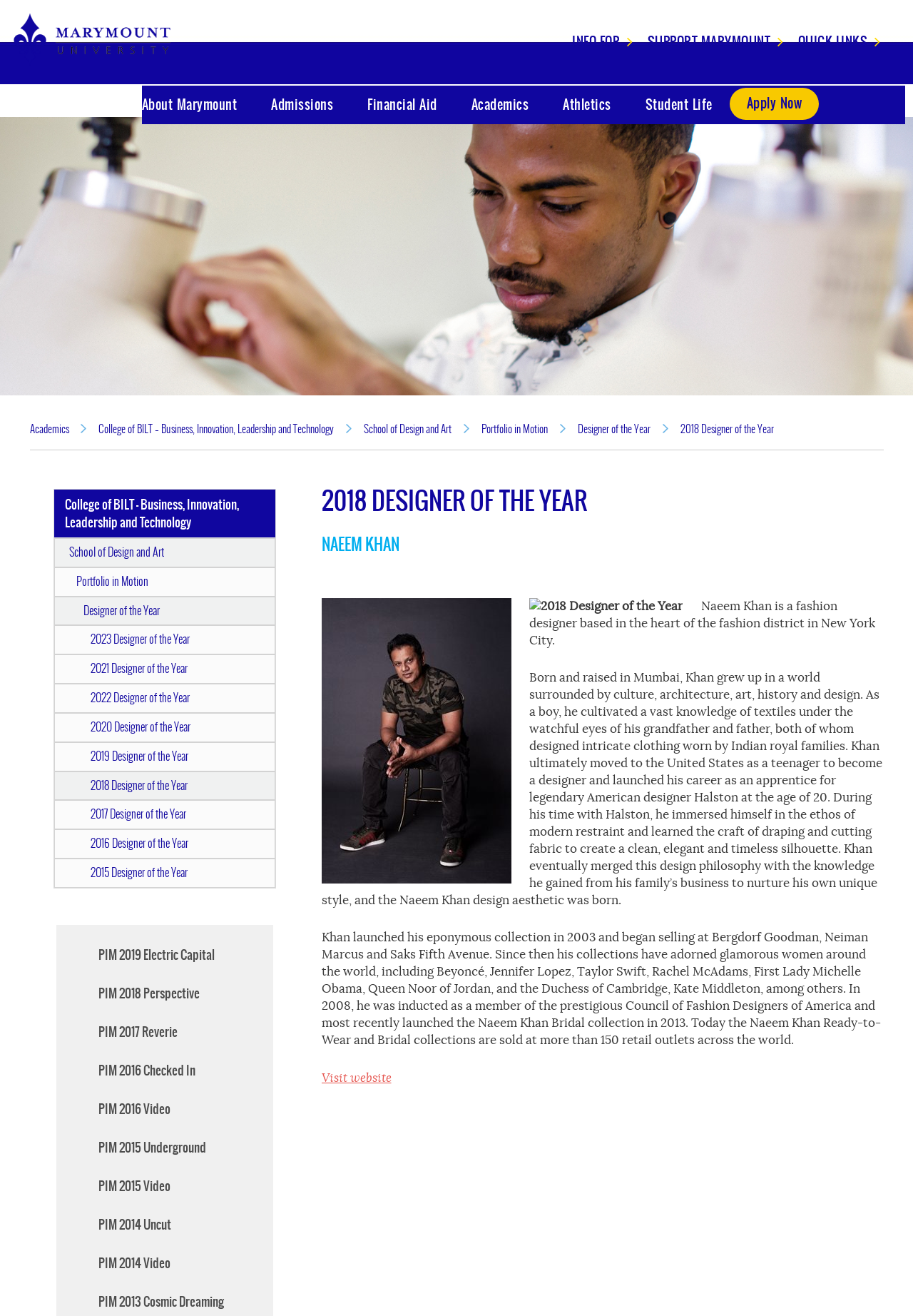Find and specify the bounding box coordinates that correspond to the clickable region for the instruction: "Visit Naeem Khan's website".

[0.352, 0.813, 0.429, 0.825]